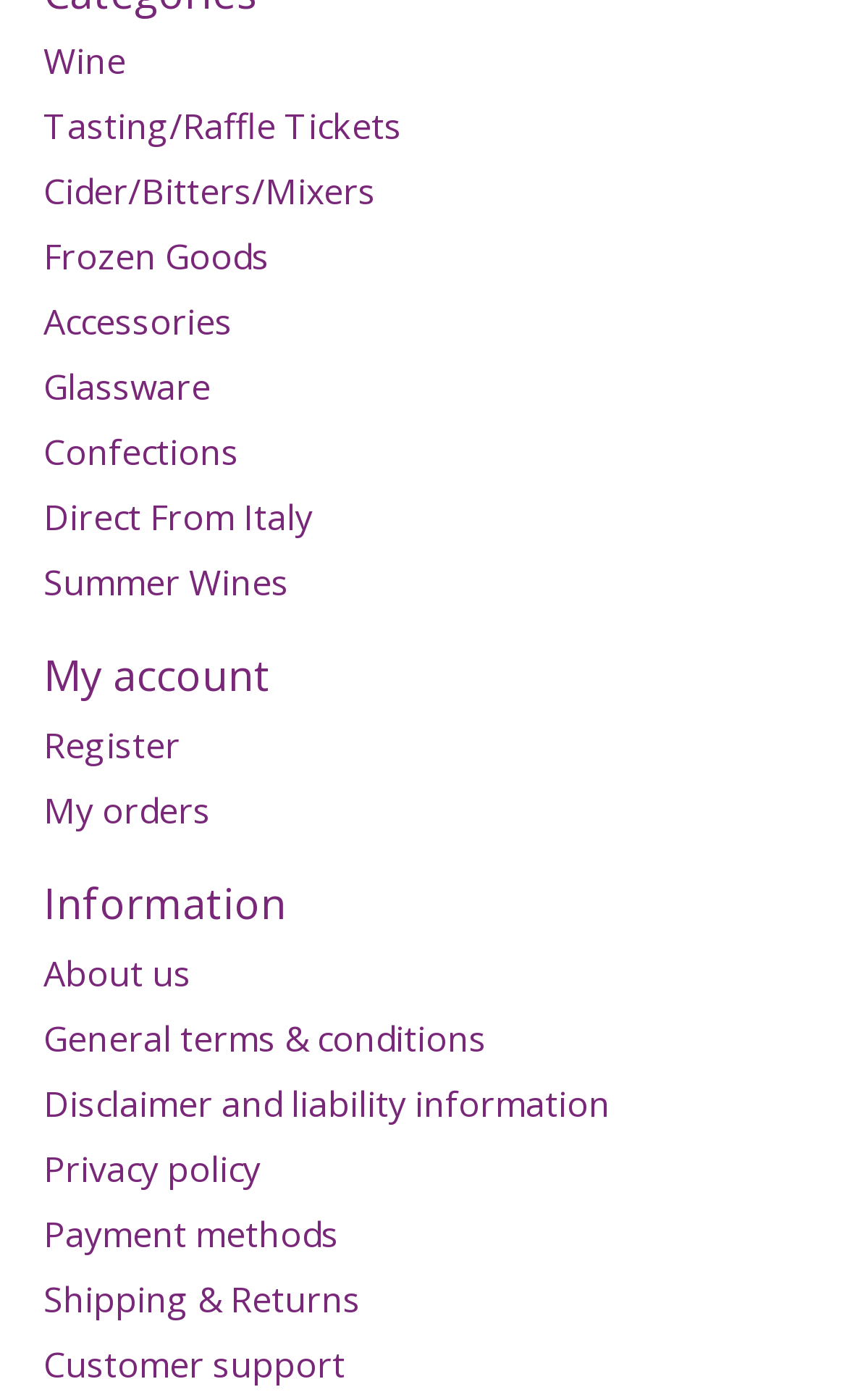What is the first category of products?
Please respond to the question with a detailed and informative answer.

The first link on the webpage is 'Wine', which suggests that it is the first category of products available on the website.